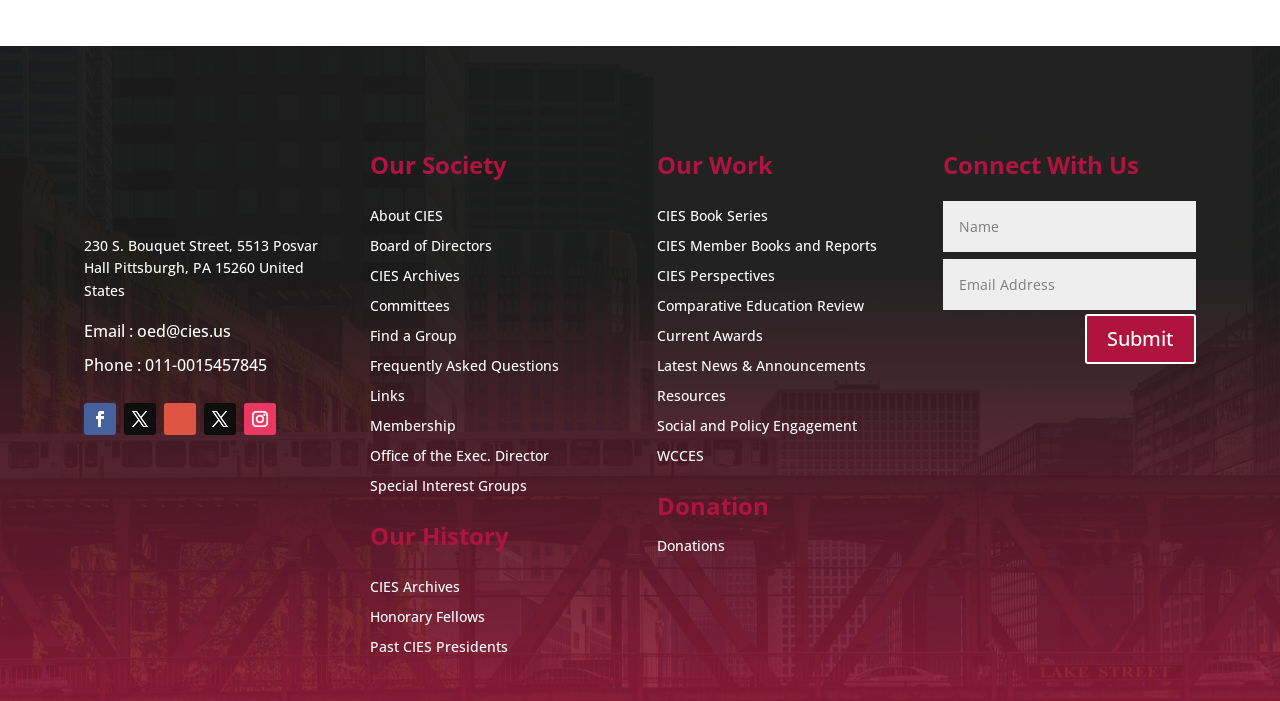Pinpoint the bounding box coordinates for the area that should be clicked to perform the following instruction: "Click the Email link".

[0.066, 0.455, 0.263, 0.503]